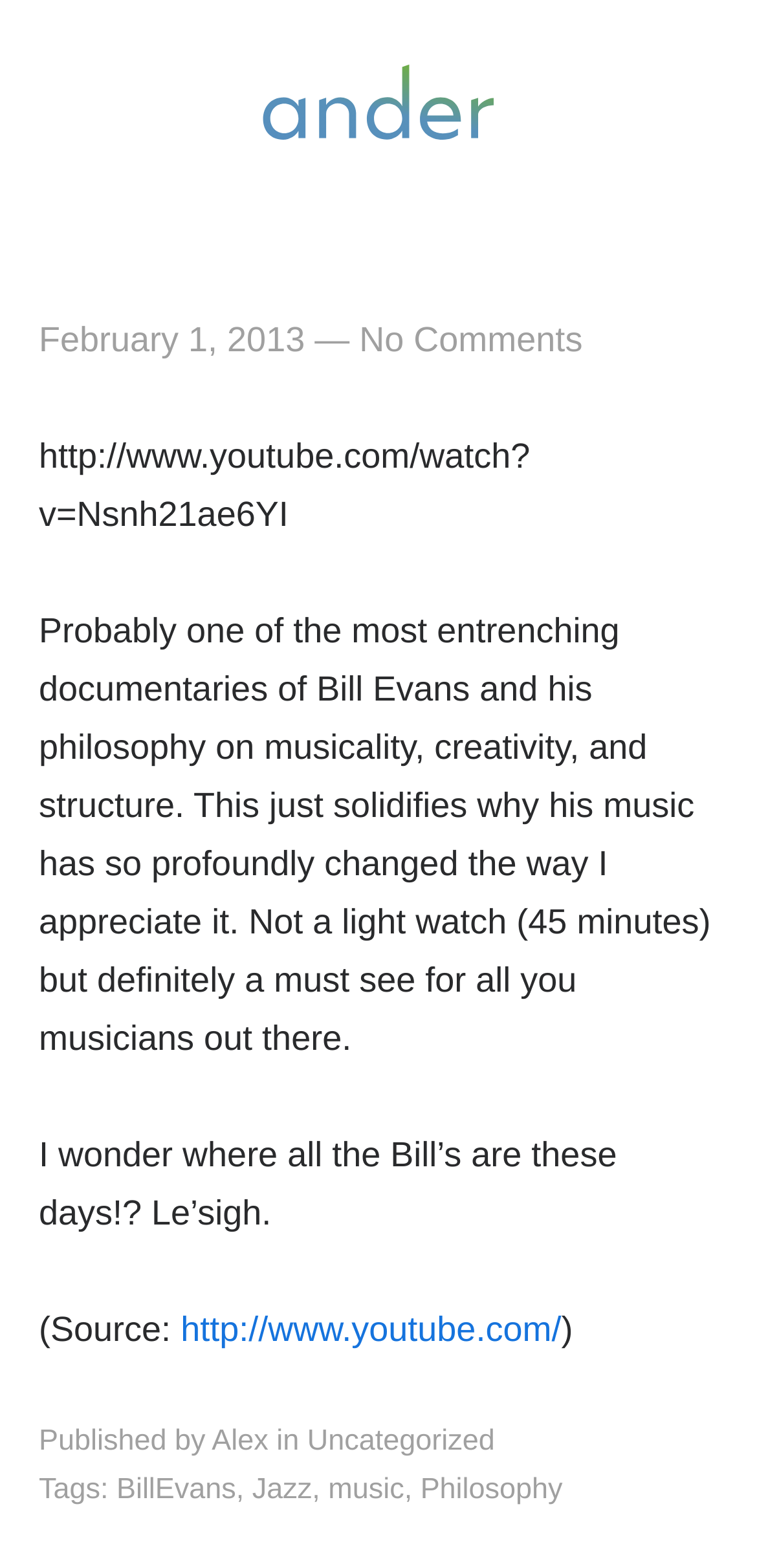What is the category of the blog post?
Based on the image, provide your answer in one word or phrase.

Uncategorized